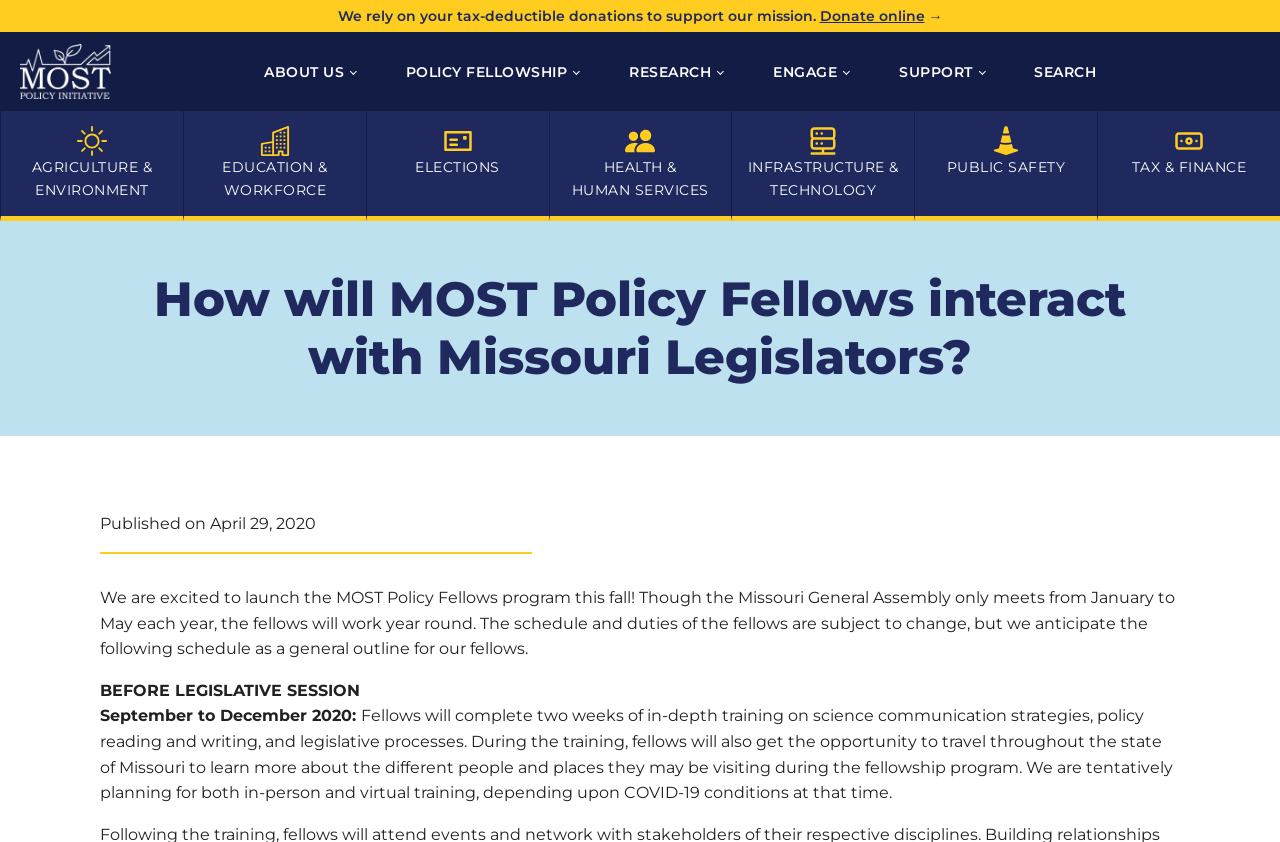How many months will the fellows work before the legislative session?
From the image, respond with a single word or phrase.

4 months